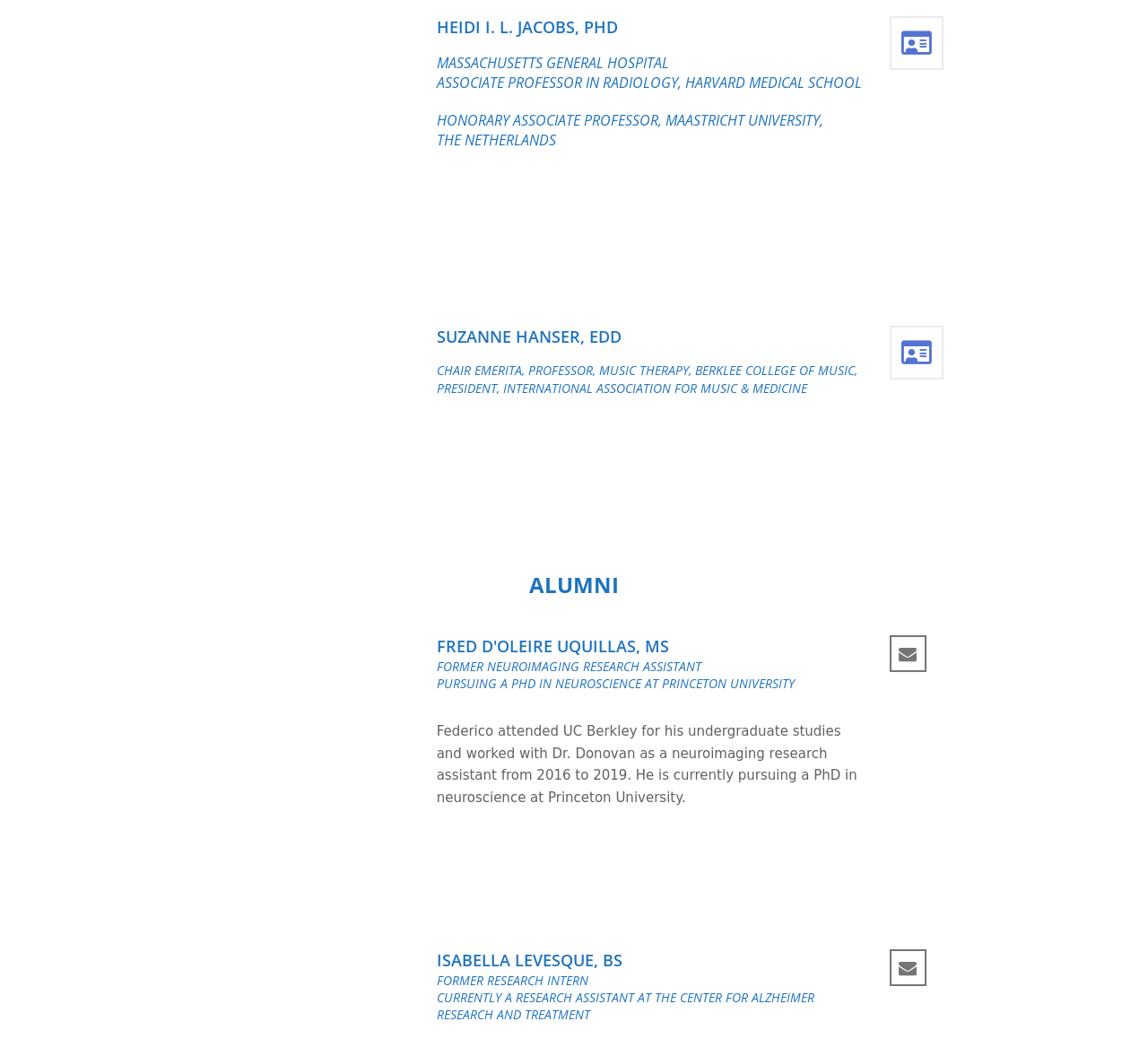Using the information in the image, give a detailed answer to the following question: Where did Federico attend for his undergraduate studies?

According to the static text 'Federico attended UC Berkley for his undergraduate studies and worked with Dr. Donovan as a neuroimaging research assistant from 2016 to 2019.', Federico attended UC Berkley for his undergraduate studies.